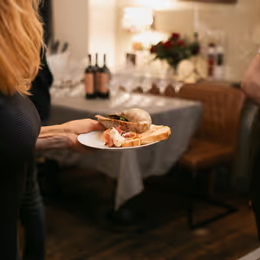Summarize the image with a detailed description that highlights all prominent details.

In a cozy dining setting, a person stands holding a plate filled with an assortment of food. The plate features a sandwich, likely with fresh ingredients, accompanied by slices of what appears to be a cured meat or cheese. The background is adorned with elegantly set tables, including decorative bottles of wine and a tasteful floral arrangement, suggesting a festive or intimate gathering. Soft lighting enhances the warm atmosphere, indicating a special occasion where culinary delights are being shared among guests.